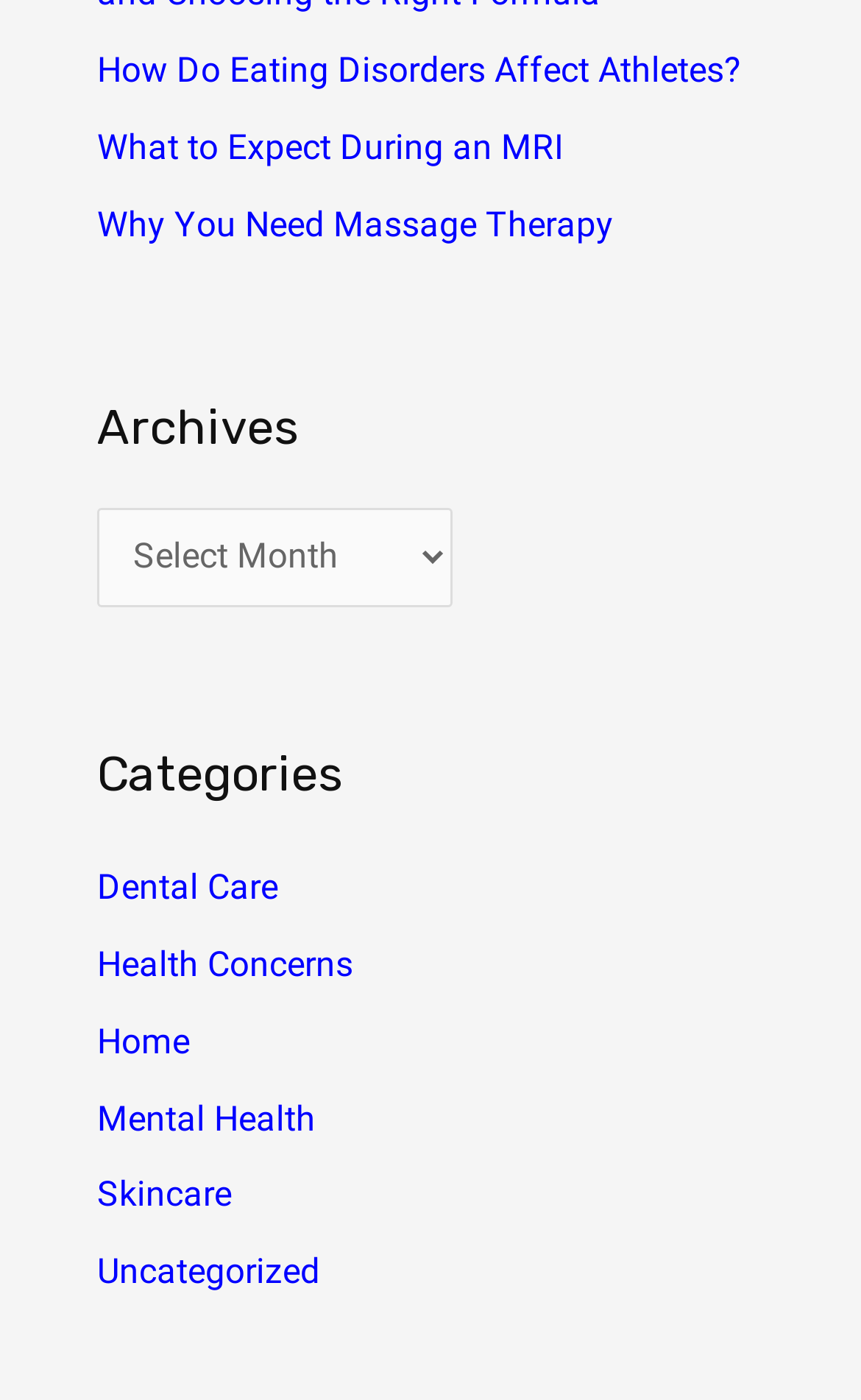Identify the bounding box coordinates of the region that needs to be clicked to carry out this instruction: "Select an option from 'Archives' combobox". Provide these coordinates as four float numbers ranging from 0 to 1, i.e., [left, top, right, bottom].

[0.112, 0.362, 0.526, 0.434]